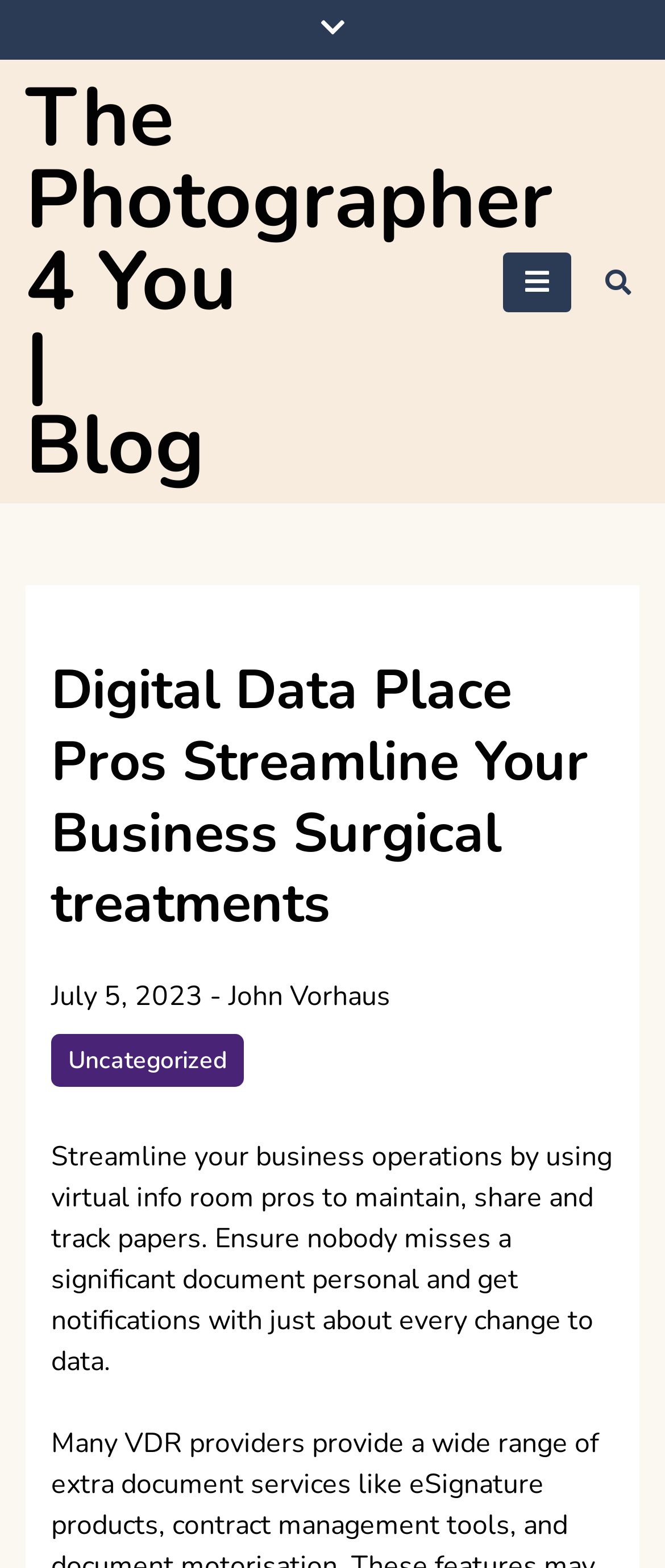Refer to the screenshot and answer the following question in detail:
What is the date of the blog post?

I found the date of the blog post by looking at the header section of the webpage, where I saw a link with the text 'July 5, 2023' which is likely to be the date of the blog post.